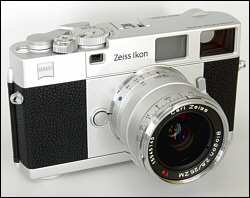What material is used for the camera's construction?
Look at the screenshot and give a one-word or phrase answer.

Magnesium